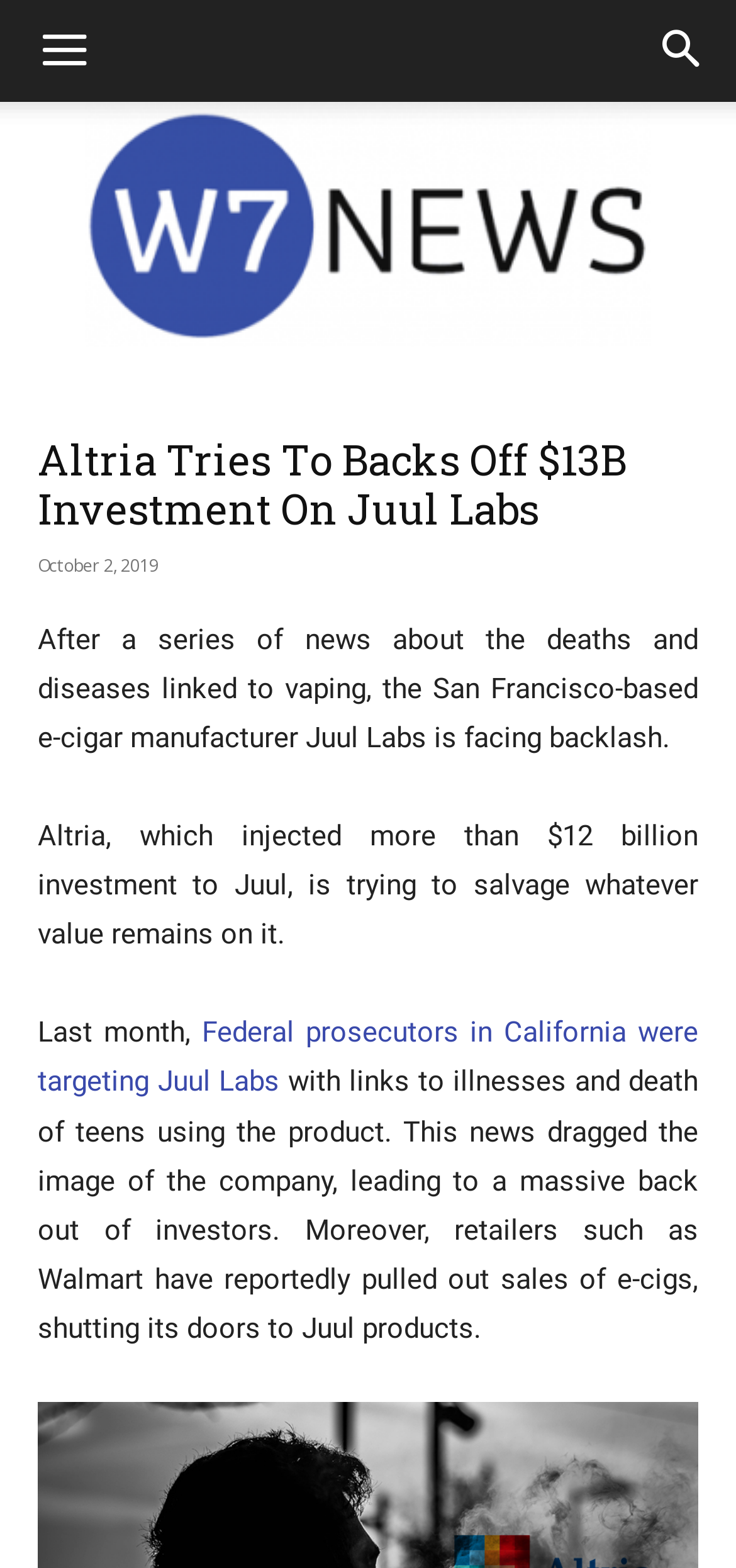Provide a thorough description of this webpage.

The webpage appears to be a news article about Juul Labs, an e-cigar manufacturer based in San Francisco. At the top of the page, there are three links, with the first one being a small icon, the second one being another icon, and the third one being the title "W7 News". 

Below the top links, there is a main header section that spans almost the entire width of the page. Within this section, there is a heading that reads "Altria Tries To Backs Off $13B Investment On Juul Labs", followed by a timestamp indicating the article was published on October 2, 2019.

The main content of the article is divided into four paragraphs. The first paragraph summarizes the situation, stating that Juul Labs is facing backlash due to news about deaths and diseases linked to vaping. The second paragraph explains that Altria, which invested over $12 billion in Juul, is trying to salvage its investment. The third paragraph is incomplete, but it seems to be discussing an event that occurred last month. The fourth paragraph provides more details about the situation, mentioning that federal prosecutors in California were targeting Juul Labs due to links to illnesses and deaths of teens using the product, which led to a massive backlash from investors and retailers such as Walmart.